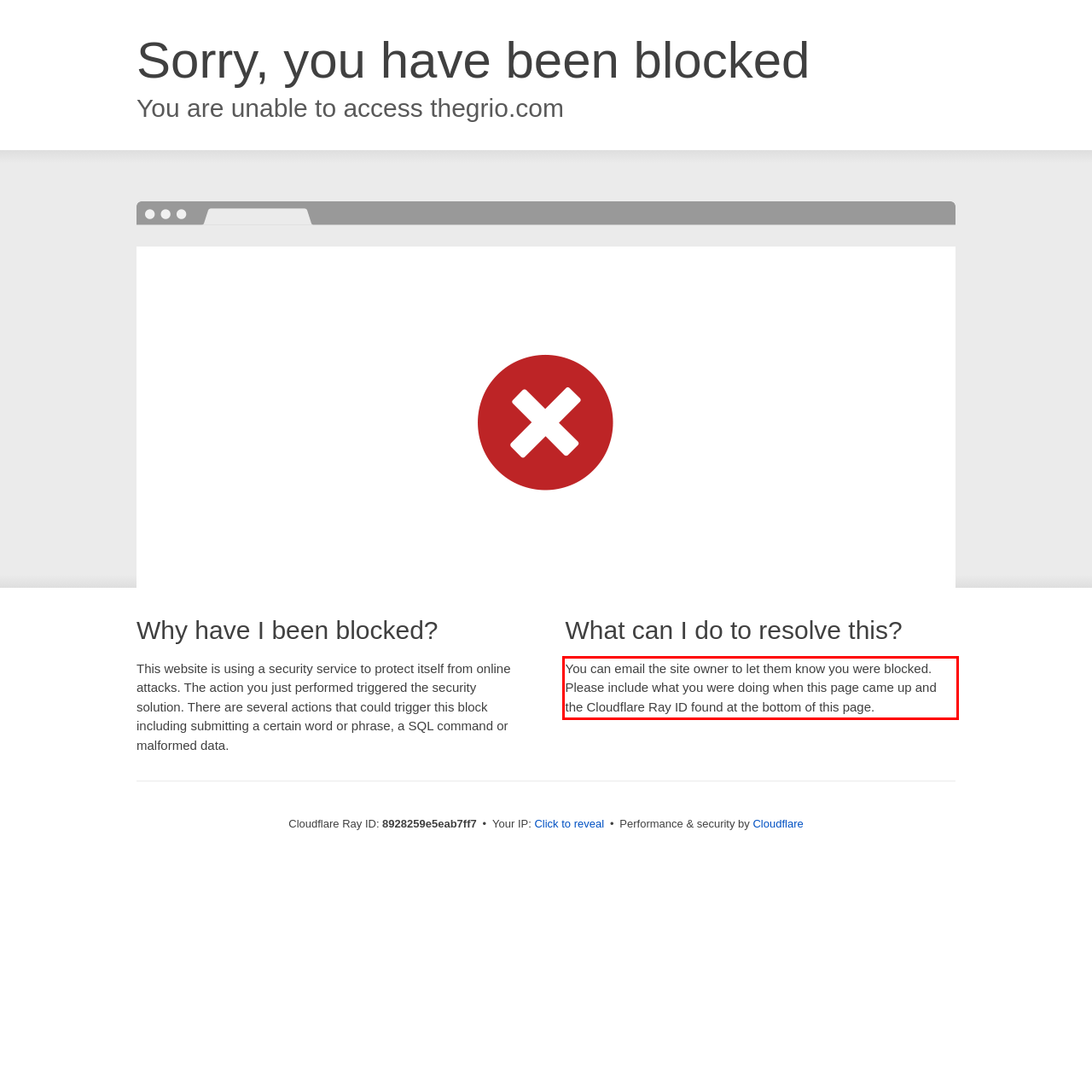You are provided with a screenshot of a webpage featuring a red rectangle bounding box. Extract the text content within this red bounding box using OCR.

You can email the site owner to let them know you were blocked. Please include what you were doing when this page came up and the Cloudflare Ray ID found at the bottom of this page.